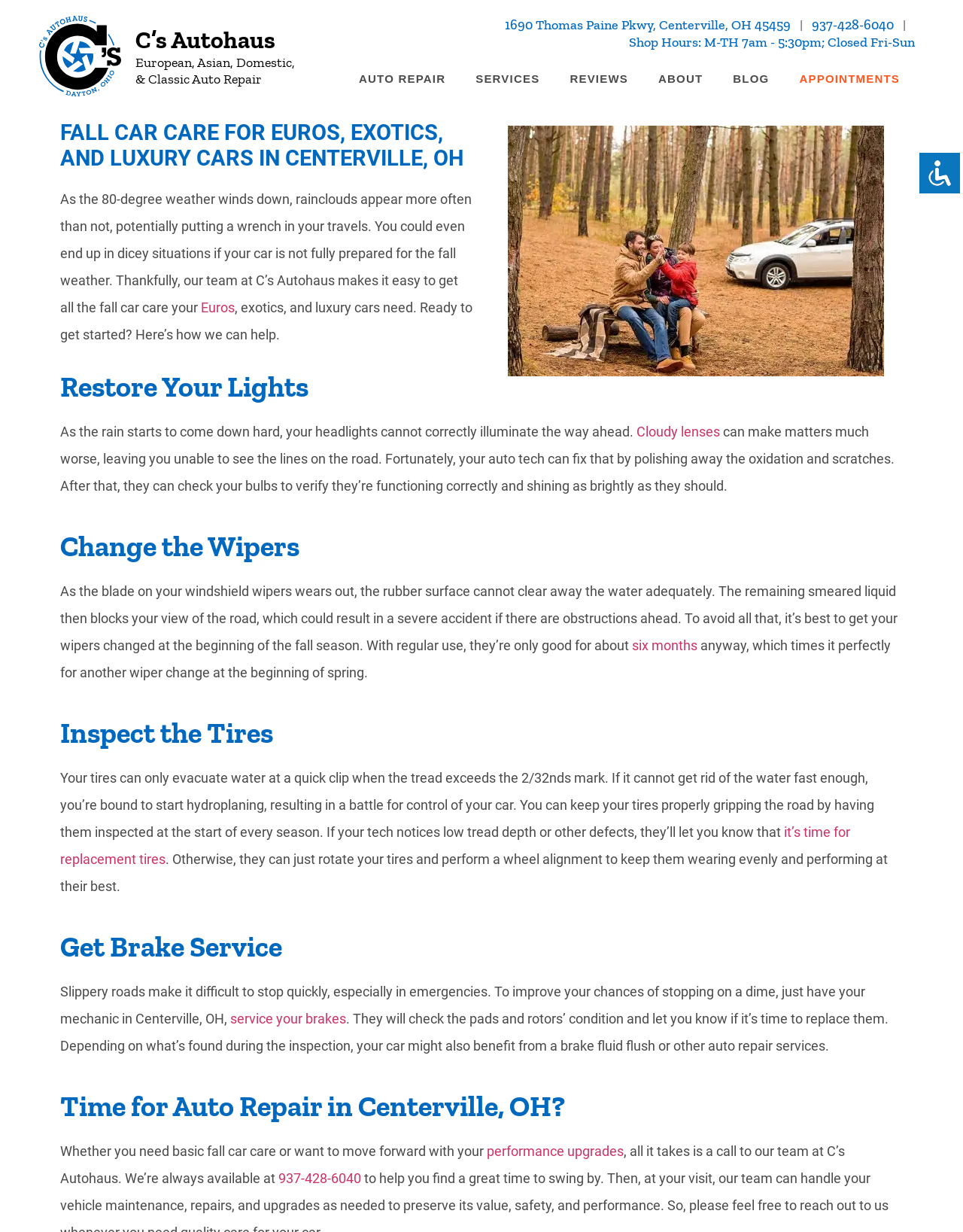Could you determine the bounding box coordinates of the clickable element to complete the instruction: "Read the 'Importance of literature in the modern world' article"? Provide the coordinates as four float numbers between 0 and 1, i.e., [left, top, right, bottom].

None